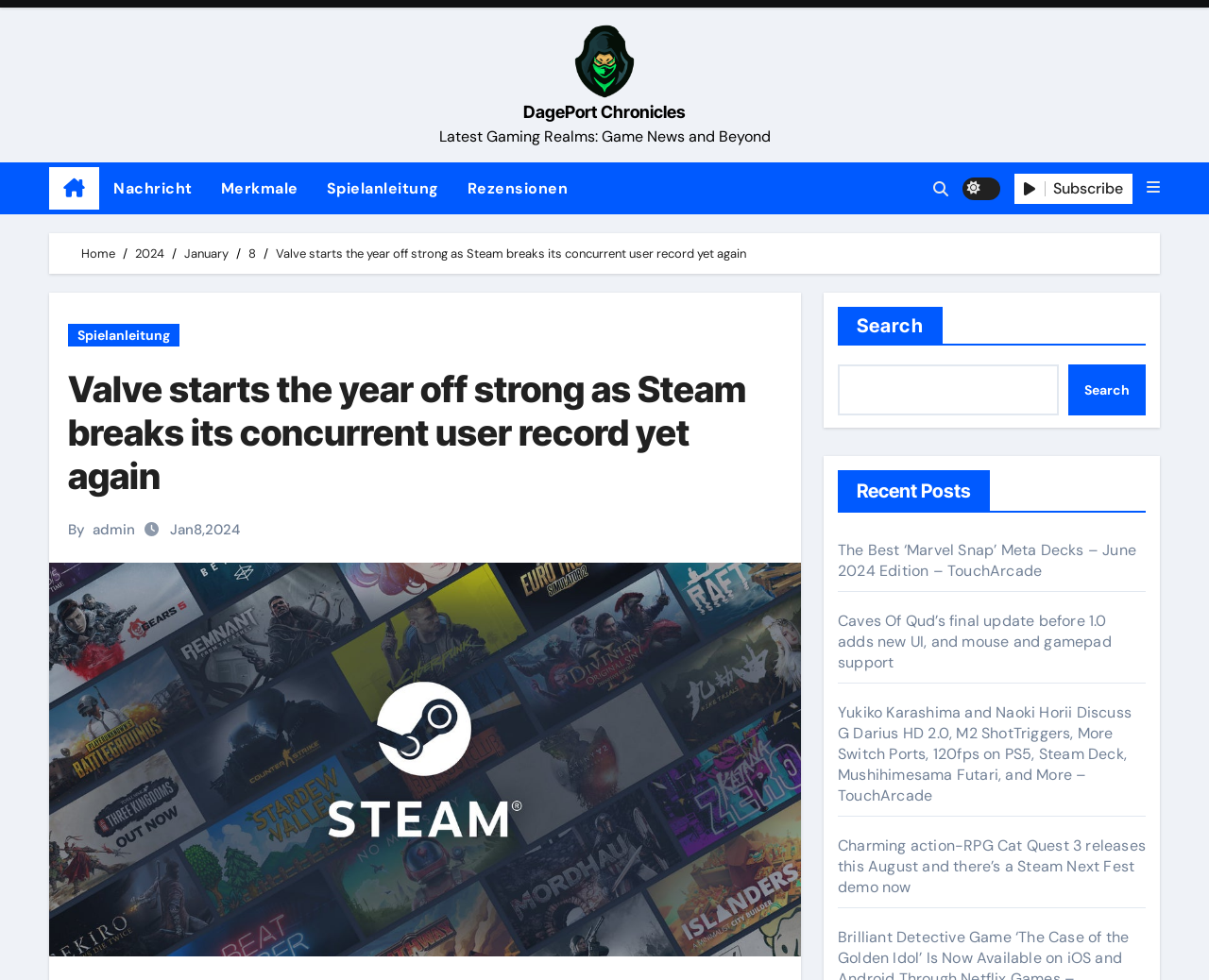Provide a brief response to the question using a single word or phrase: 
What is the topic of the recent post?

Gaming news